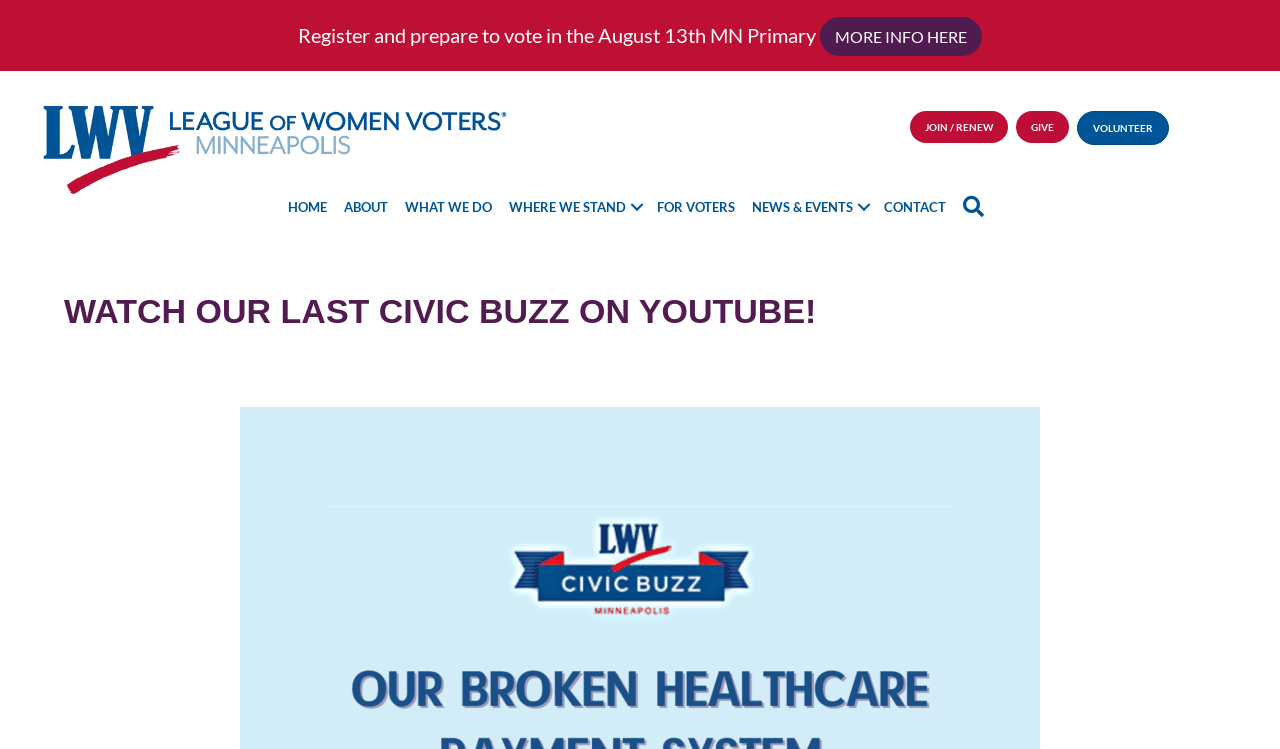Find and specify the bounding box coordinates that correspond to the clickable region for the instruction: "Search the website".

[0.746, 0.252, 0.781, 0.301]